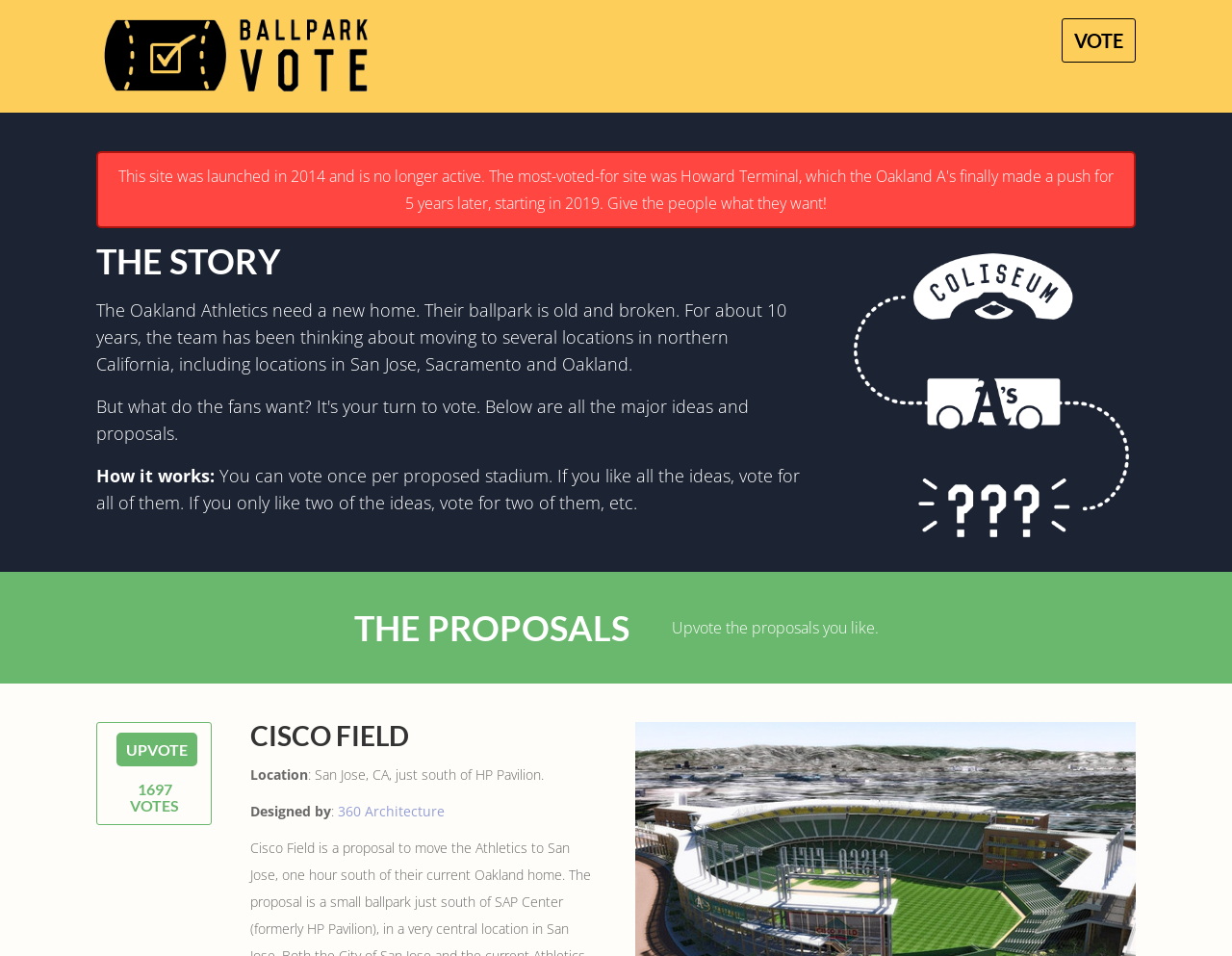Who designed the CISCO FIELD?
Provide a detailed and well-explained answer to the question.

The designer of the CISCO FIELD is mentioned in the text below the 'CISCO FIELD' heading, which states 'Designed by 360 Architecture'.